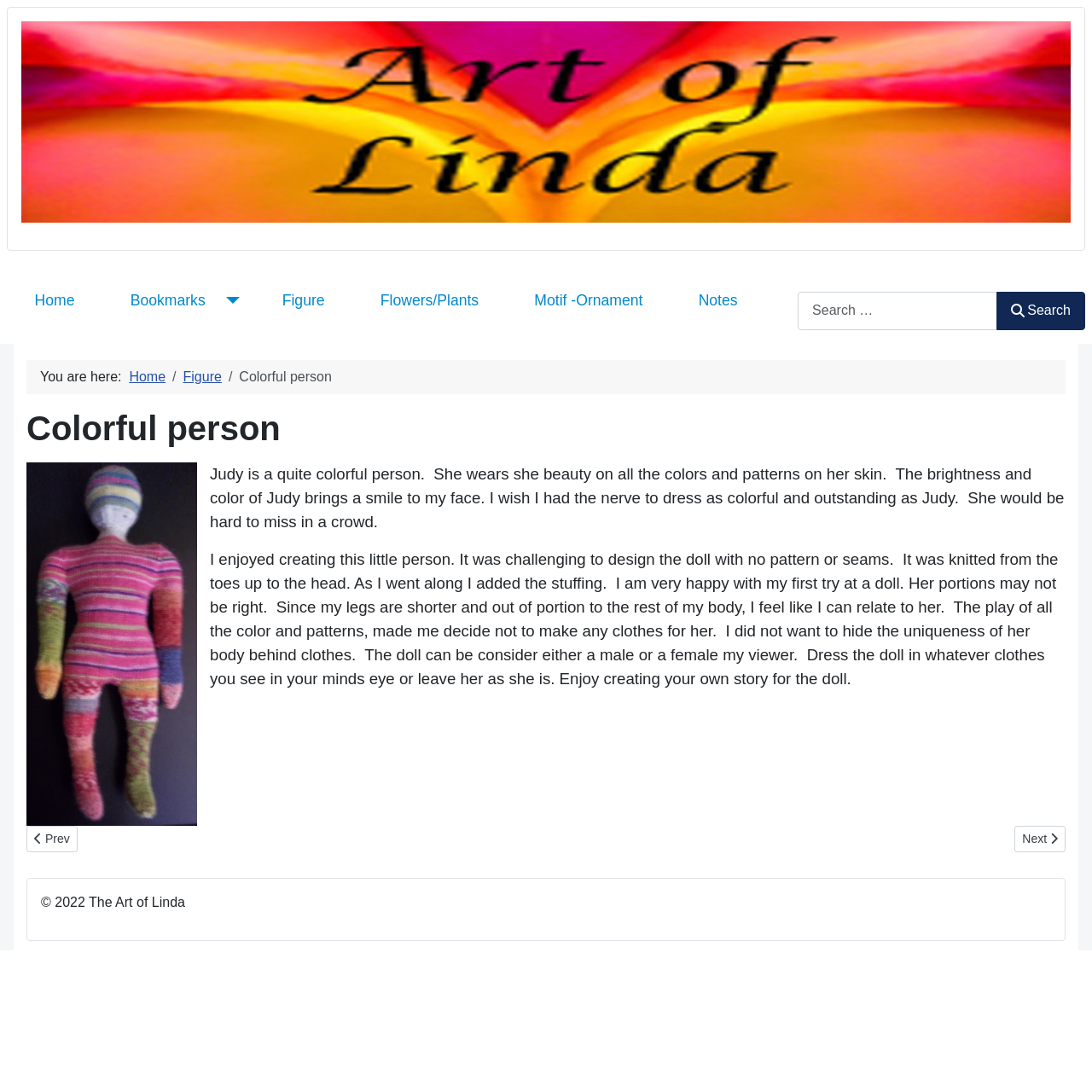Locate the bounding box coordinates of the element that should be clicked to execute the following instruction: "Go to the Figure page".

[0.247, 0.262, 0.309, 0.288]